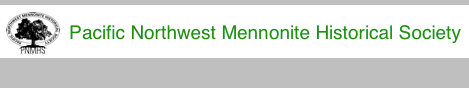Answer succinctly with a single word or phrase:
What is the background color of the image?

light gray